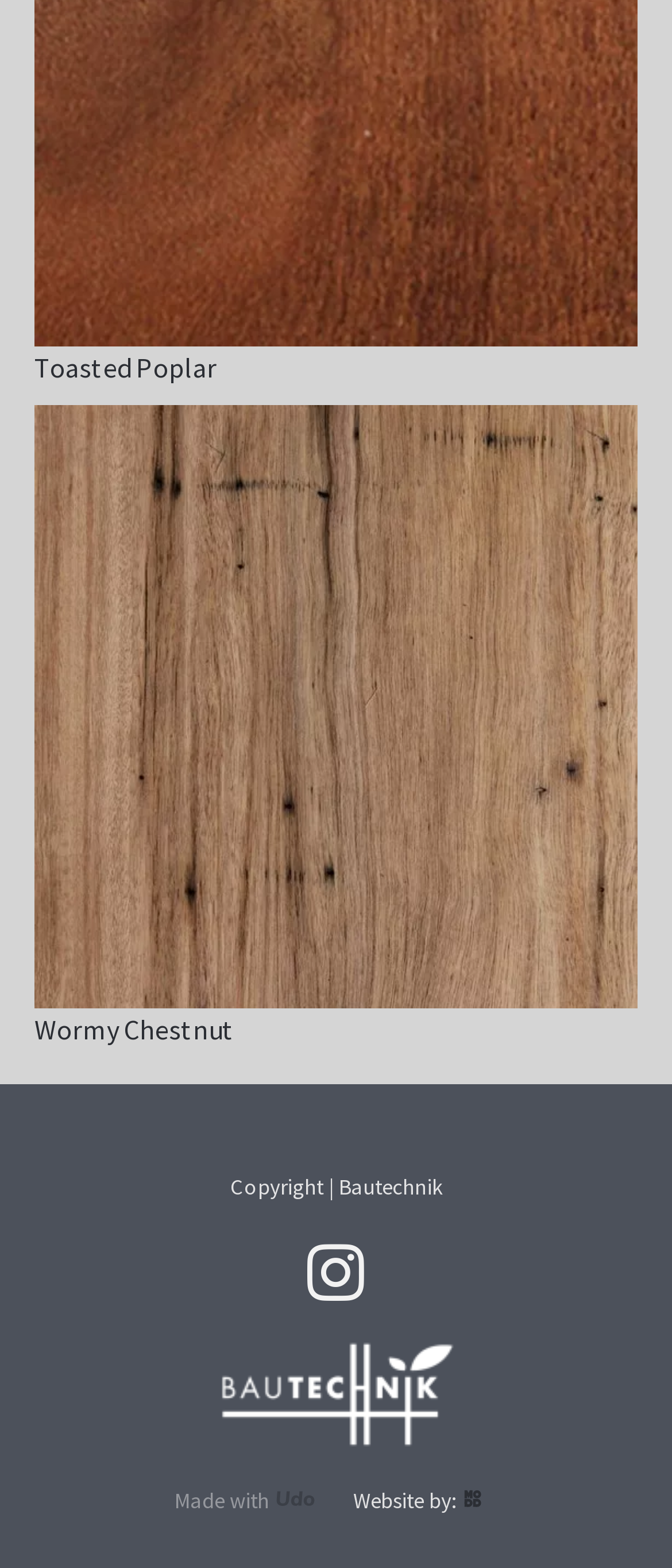What is the name of the company that made the website?
Please look at the screenshot and answer using one word or phrase.

Udo Website Builder